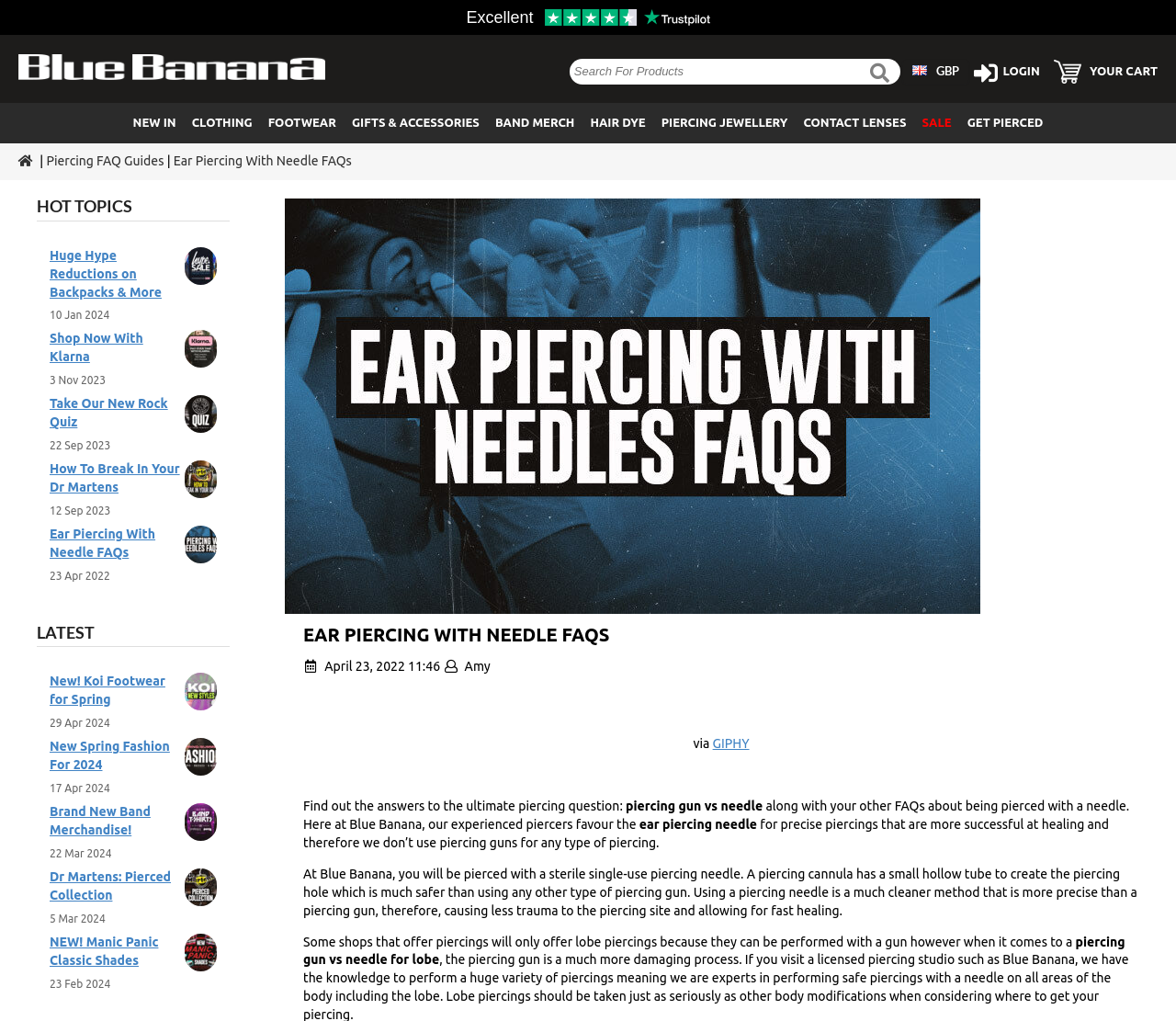Identify the bounding box coordinates of the region that should be clicked to execute the following instruction: "Click on the 'News' link".

None